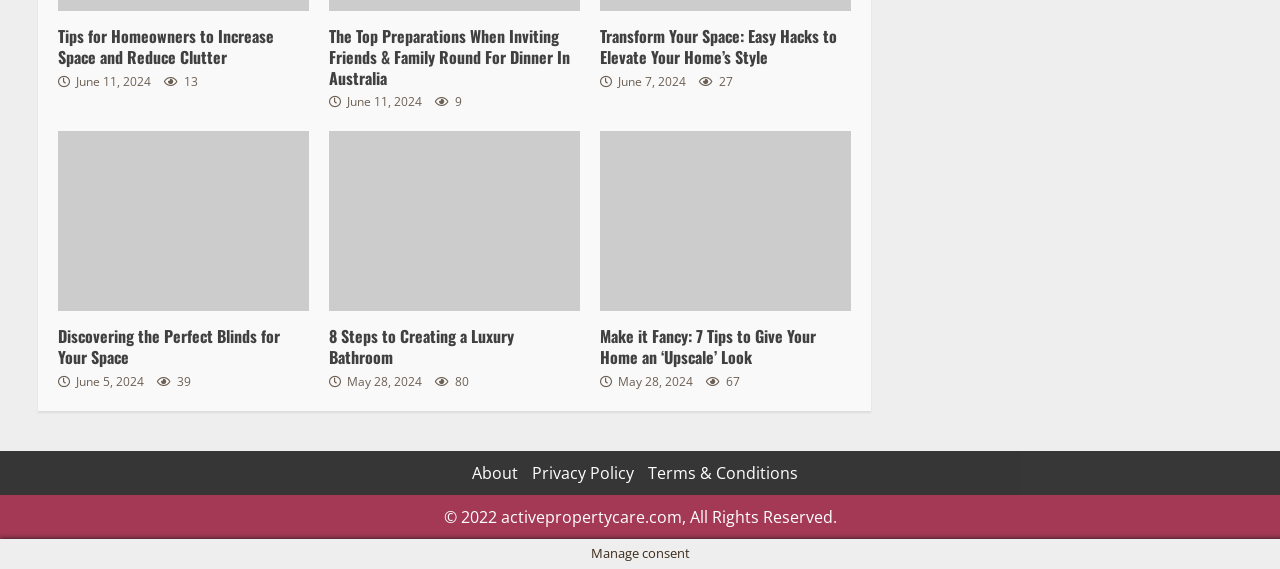Please determine the bounding box coordinates of the element to click in order to execute the following instruction: "Click to read about making your home look upscale". The coordinates should be four float numbers between 0 and 1, specified as [left, top, right, bottom].

[0.469, 0.57, 0.637, 0.649]